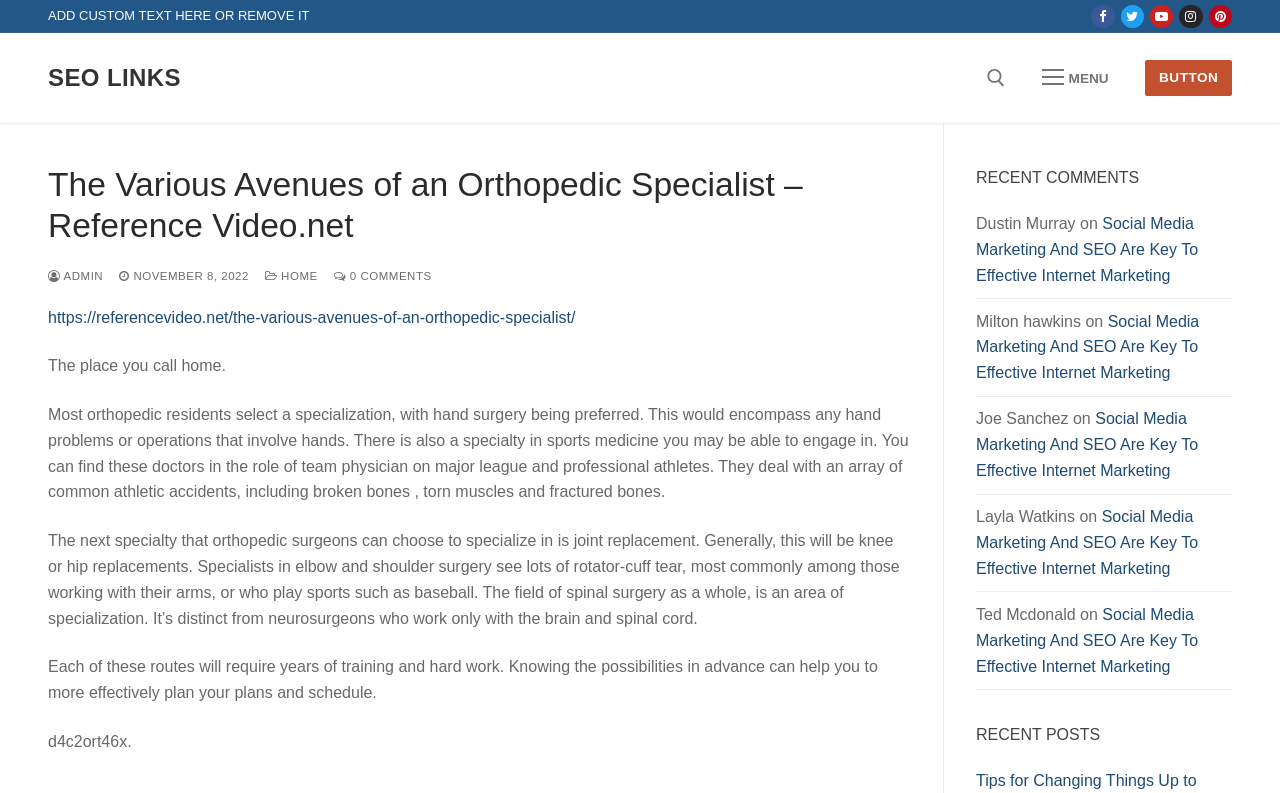Determine the bounding box coordinates of the clickable region to follow the instruction: "Read the recent post 'Social Media Marketing And SEO Are Key To Effective Internet Marketing'".

[0.762, 0.271, 0.936, 0.358]